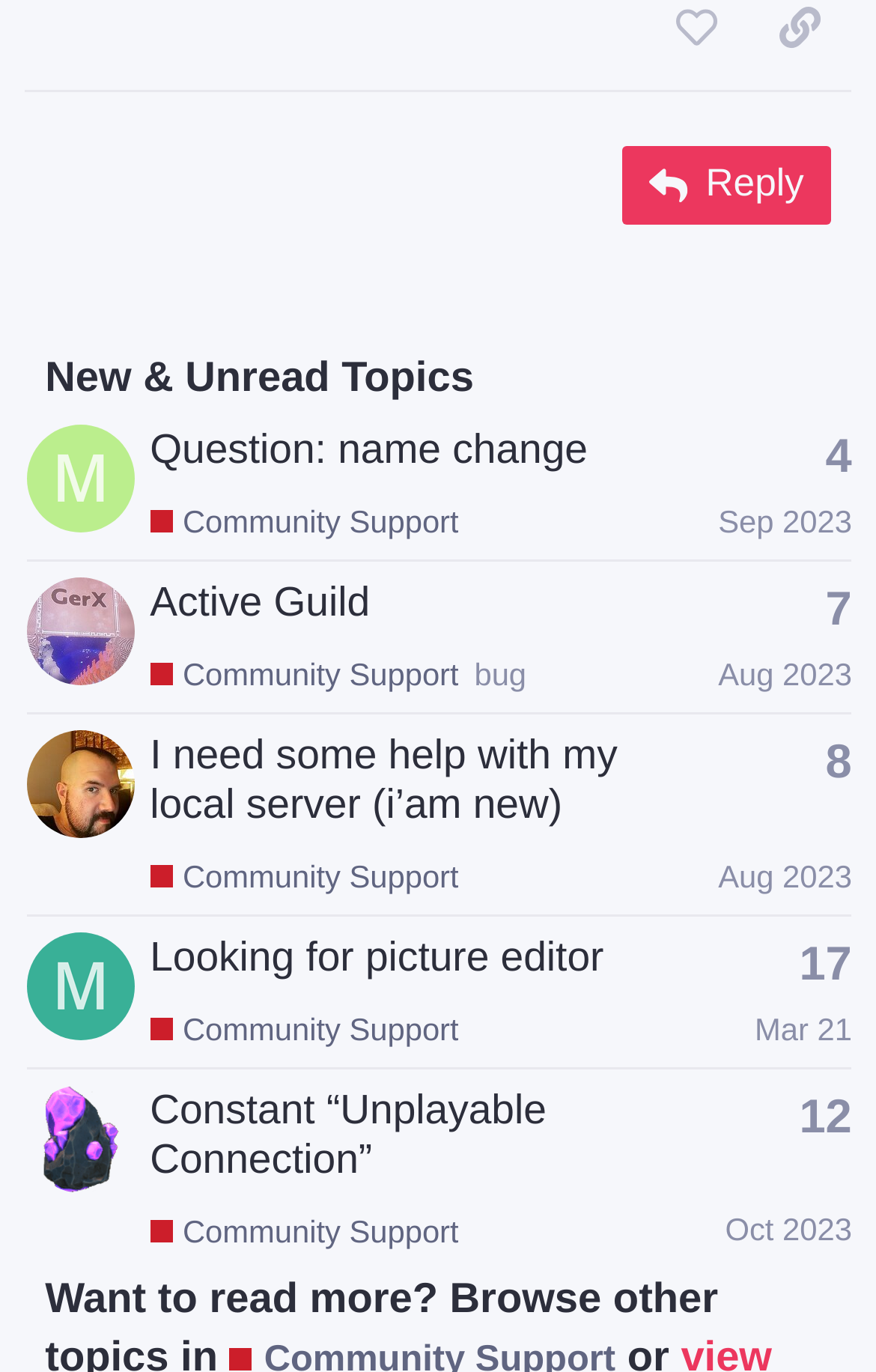Indicate the bounding box coordinates of the element that must be clicked to execute the instruction: "Check the 'New & Unread Topics'". The coordinates should be given as four float numbers between 0 and 1, i.e., [left, top, right, bottom].

[0.027, 0.254, 0.973, 0.297]